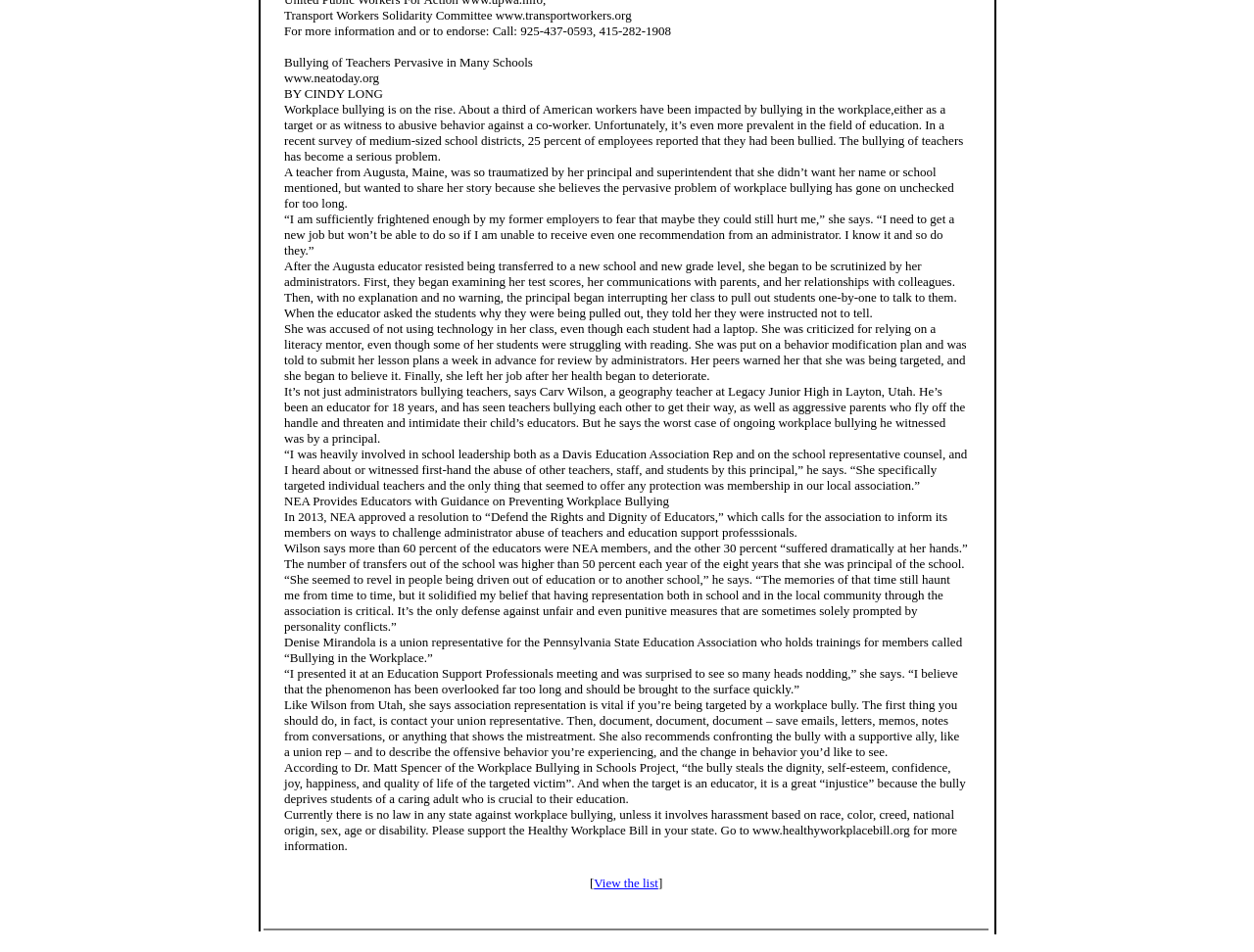Locate the bounding box of the UI element with the following description: "View the list".

[0.474, 0.92, 0.525, 0.935]